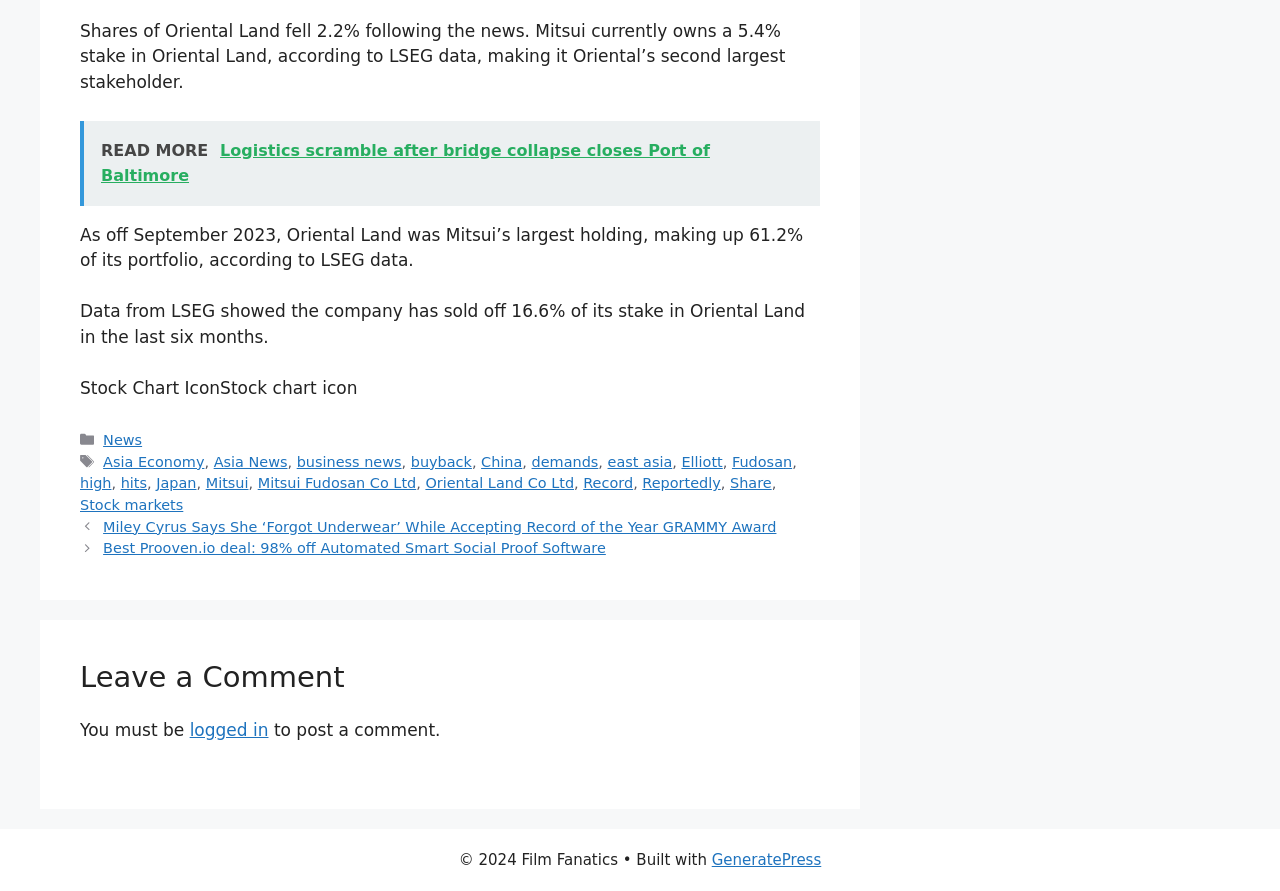Can you find the bounding box coordinates for the UI element given this description: "Oriental Land Co Ltd"? Provide the coordinates as four float numbers between 0 and 1: [left, top, right, bottom].

[0.332, 0.533, 0.448, 0.551]